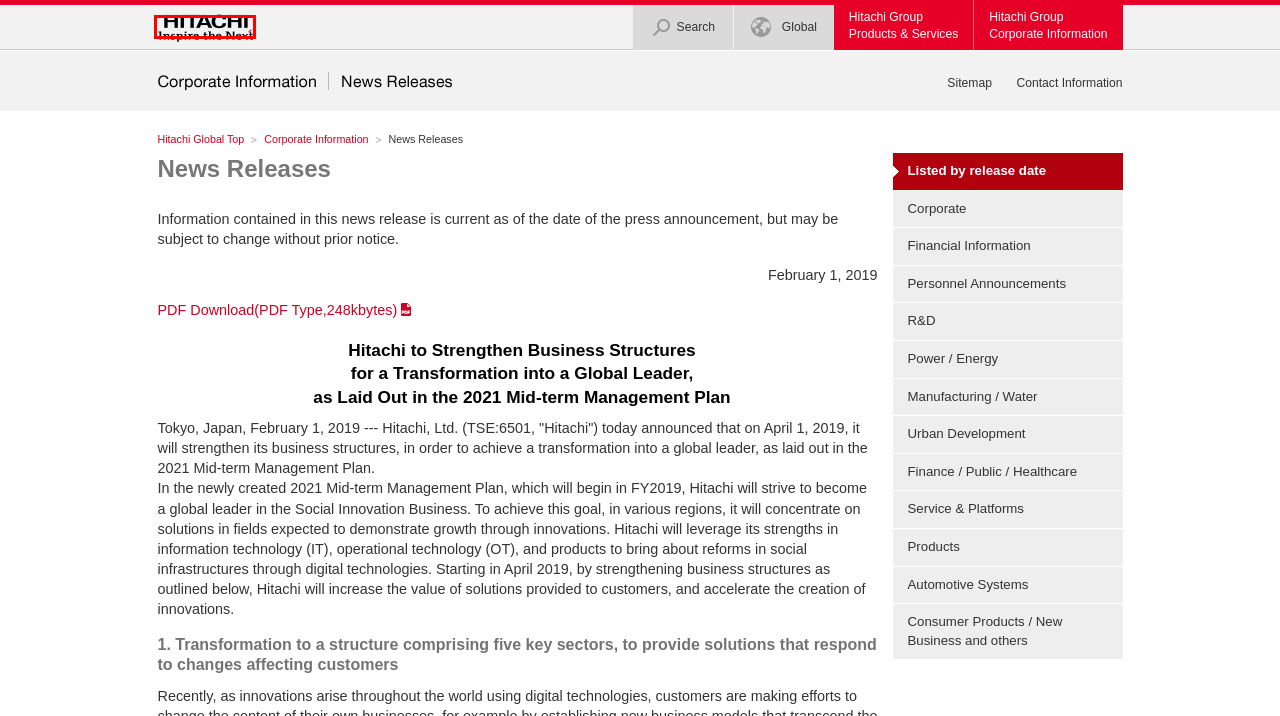You are looking at a screenshot of a webpage with a red bounding box around an element. Determine the best matching webpage description for the new webpage resulting from clicking the element in the red bounding box. Here are the descriptions:
A. Research & Development : Hitachi
B. Global Network : Hitachi Global
C. Hitachi Group Search : Hitachi Global
D. Adobe - Download Adobe Acrobat Reader
E. Investor Relations : Hitachi
F. Products & Solutions : Hitachi Global
G. Corporate Information : Hitachi Global
H. Hitachi Global

H